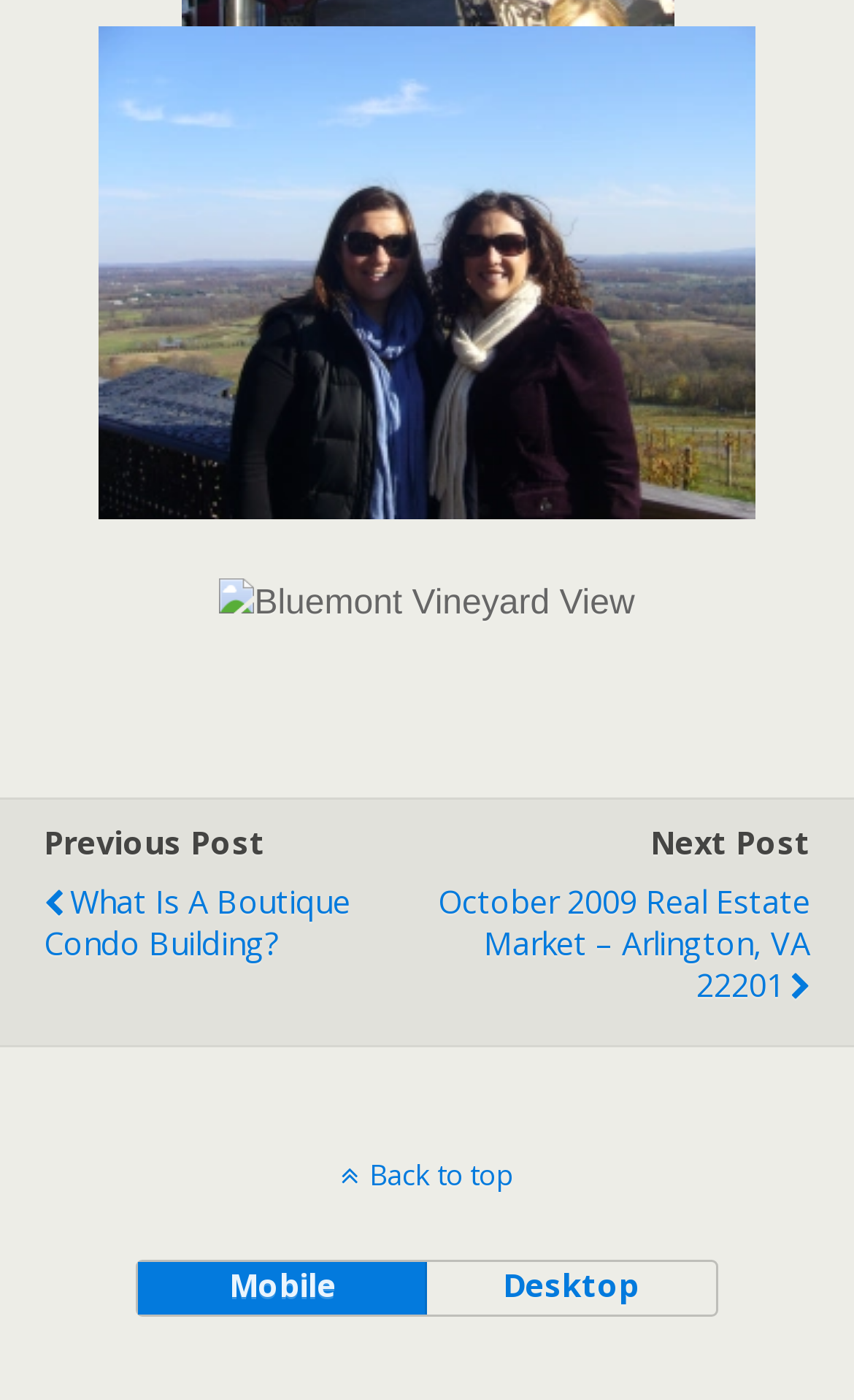Find the bounding box of the element with the following description: "Back to top". The coordinates must be four float numbers between 0 and 1, formatted as [left, top, right, bottom].

[0.0, 0.825, 1.0, 0.853]